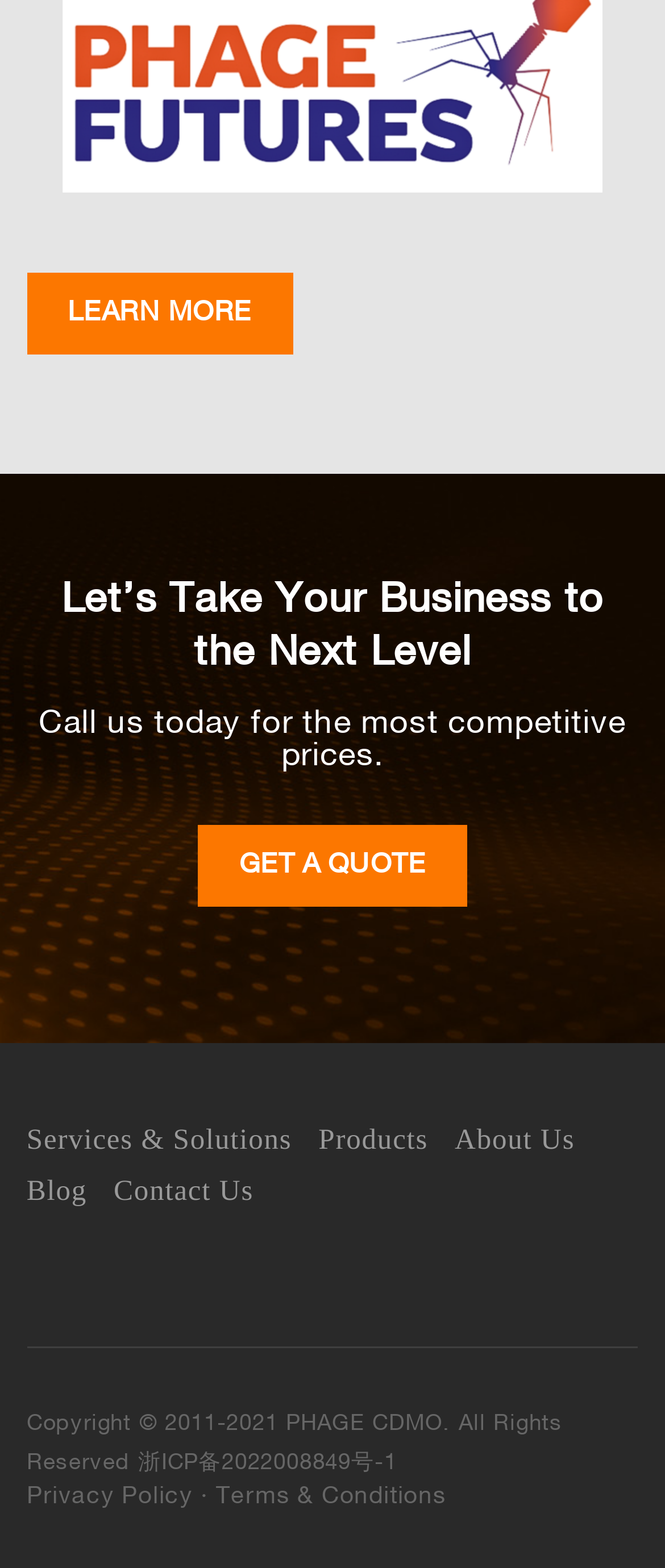Answer the following inquiry with a single word or phrase:
How many main navigation links are there?

4